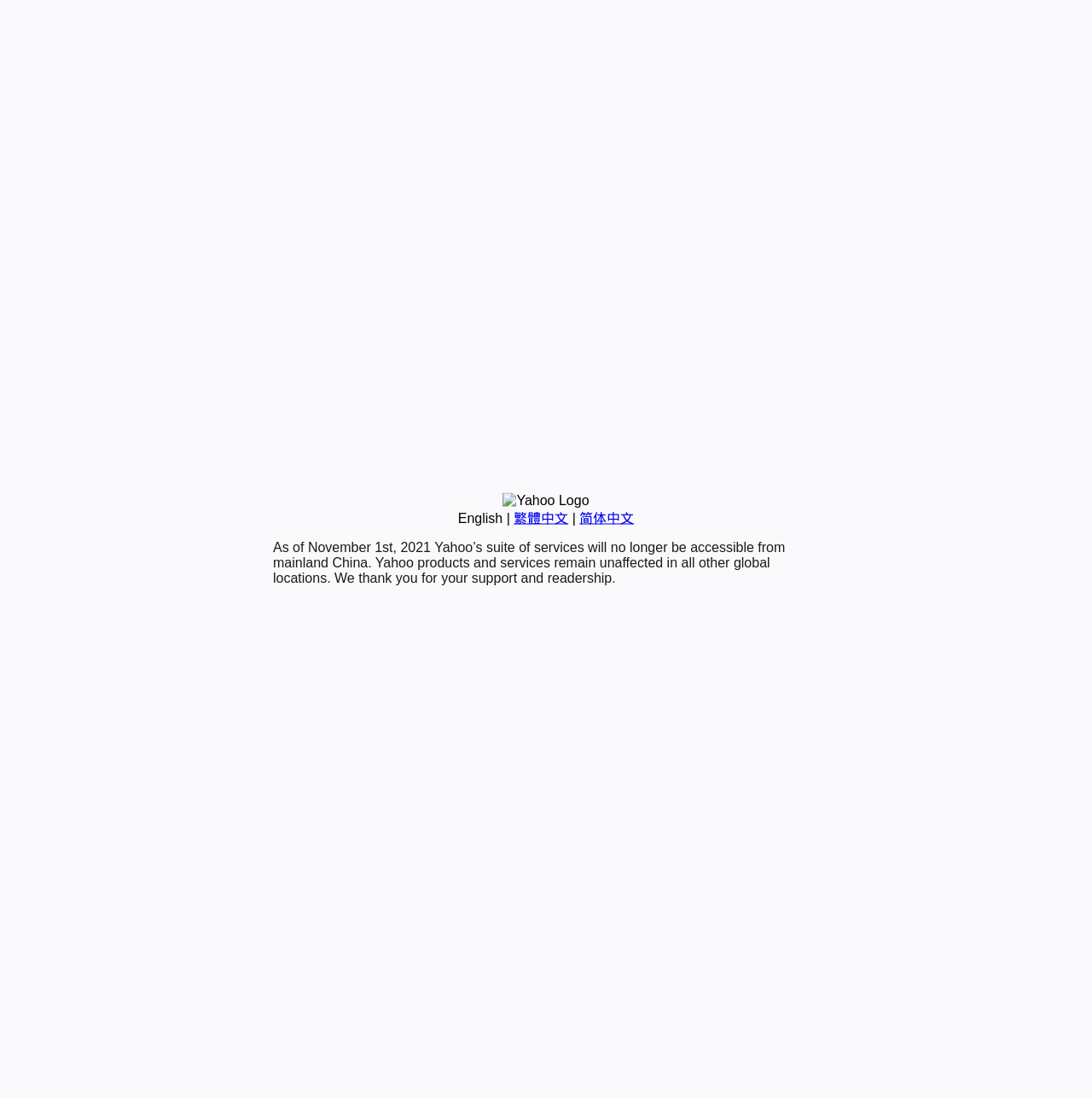Bounding box coordinates must be specified in the format (top-left x, top-left y, bottom-right x, bottom-right y). All values should be floating point numbers between 0 and 1. What are the bounding box coordinates of the UI element described as: English

[0.419, 0.465, 0.46, 0.478]